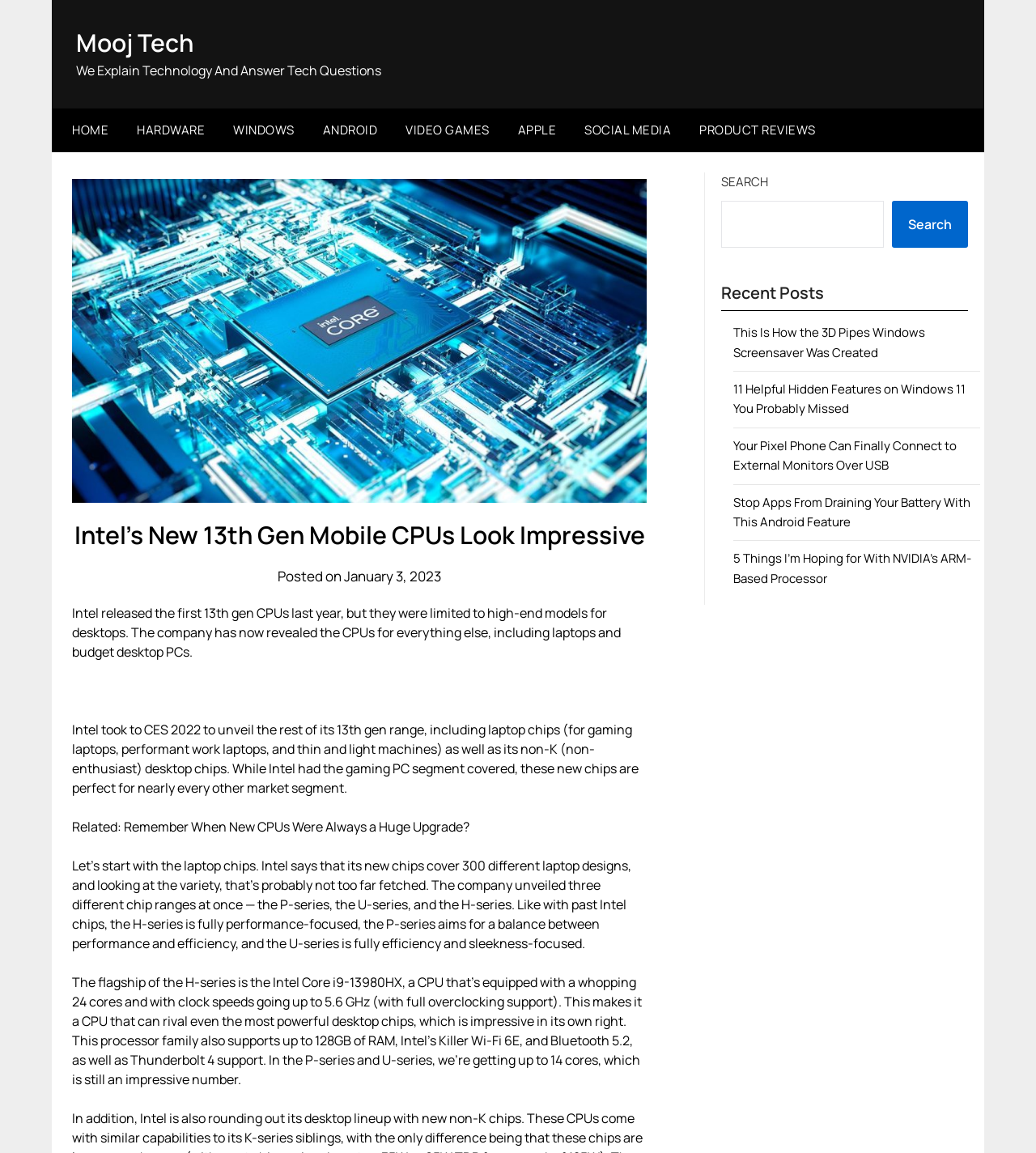What is the purpose of the P-series laptop chips?
Answer the question with a single word or phrase derived from the image.

Balance between performance and efficiency